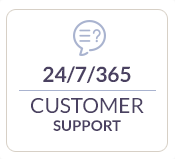Give a complete and detailed account of the image.

The image showcases a prominent feature highlighting "24/7/365 CUSTOMER SUPPORT." This indicates the commitment of the service to provide around-the-clock assistance to clients, ensuring they have access to help whenever needed, any day of the year. Accompanying the text is a supportive icon of a speech bubble with a question mark, symbolizing the readiness to address inquiries and provide guidance. This visual element emphasizes the importance of customer service in fostering trust and reliability in the offered services.